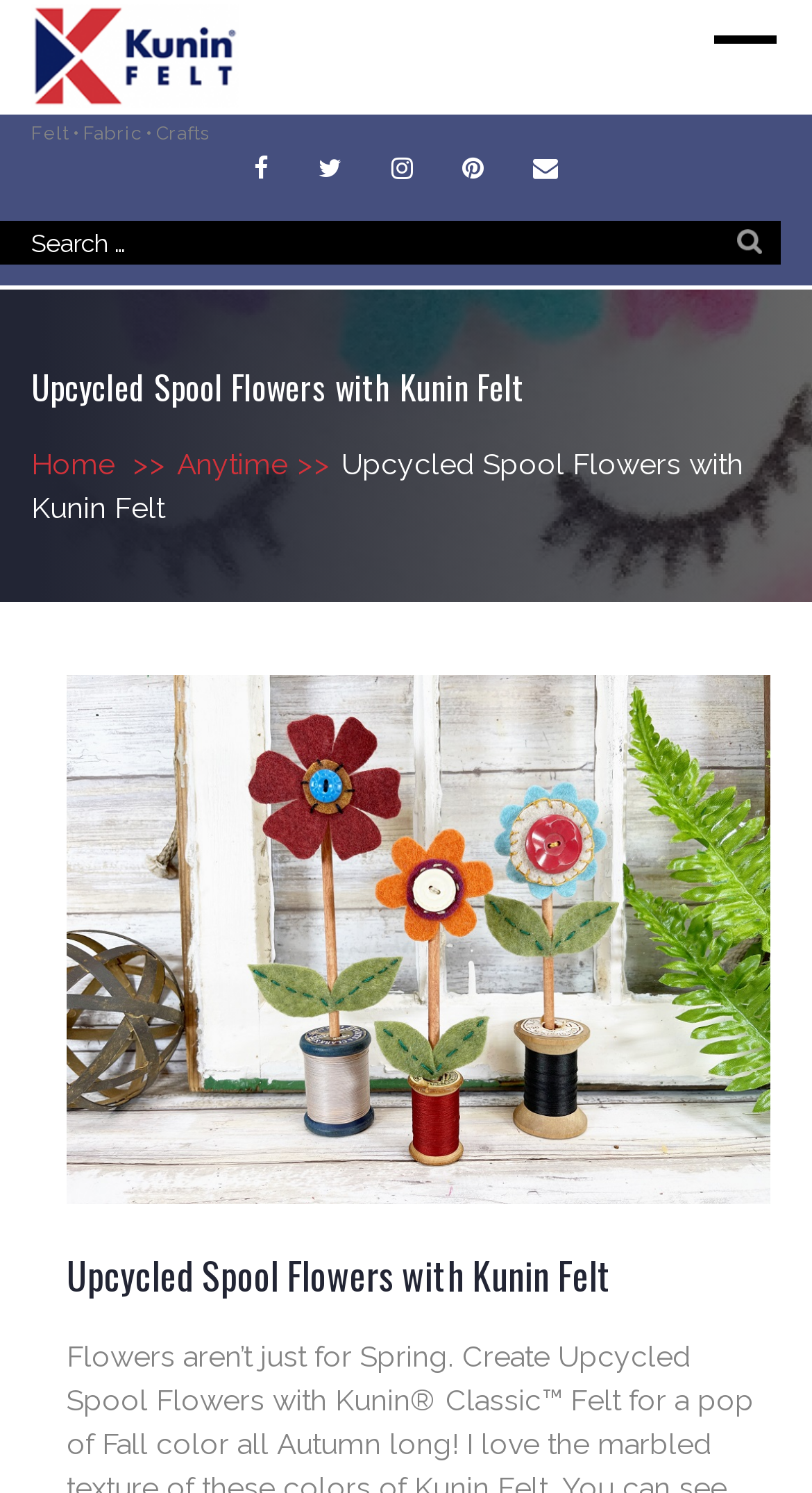Return the bounding box coordinates of the UI element that corresponds to this description: "Twitter". The coordinates must be given as four float numbers in the range of 0 and 1, [left, top, right, bottom].

[0.367, 0.103, 0.446, 0.123]